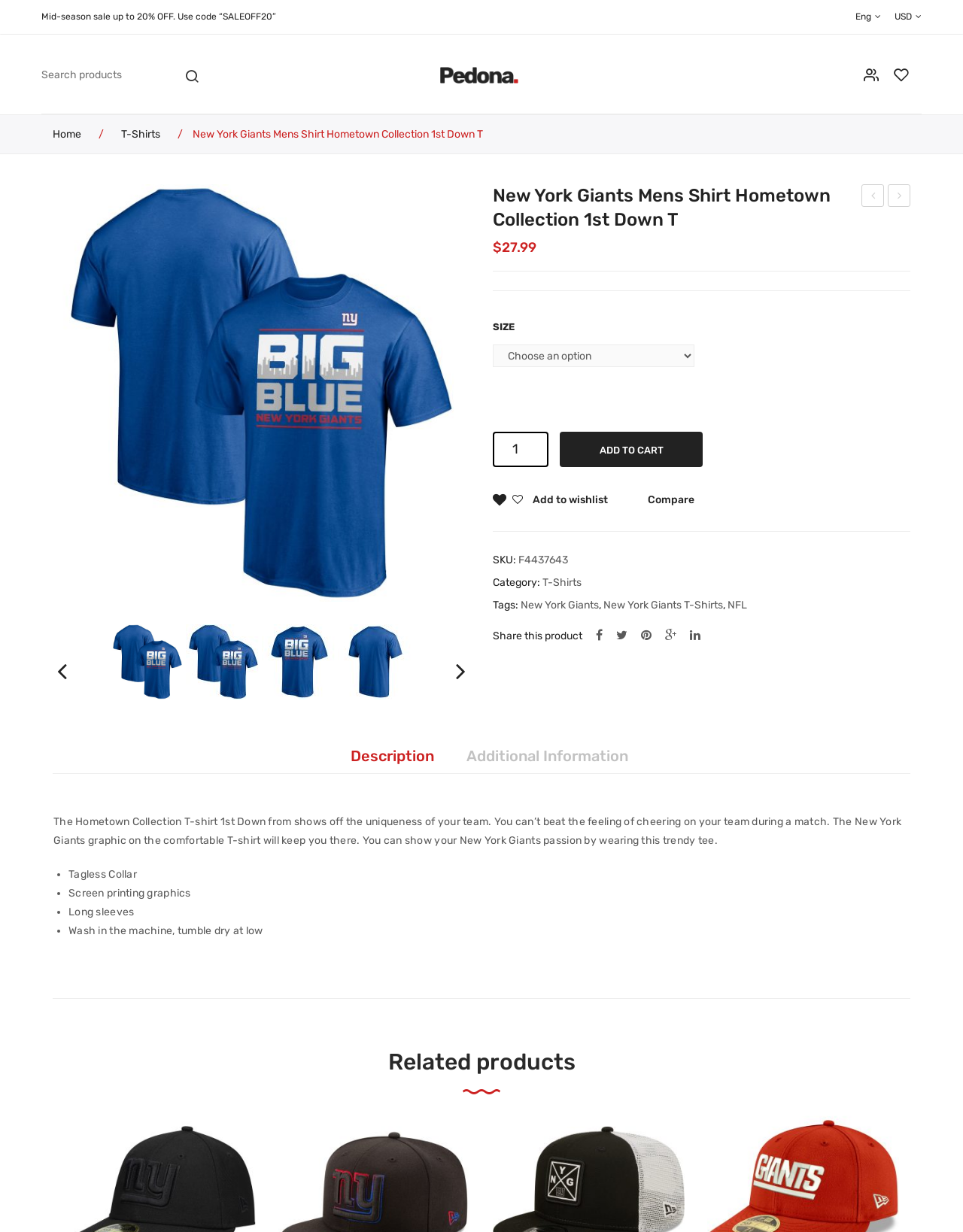Kindly determine the bounding box coordinates for the area that needs to be clicked to execute this instruction: "View New York Giants Jerseys".

[0.457, 0.055, 0.543, 0.066]